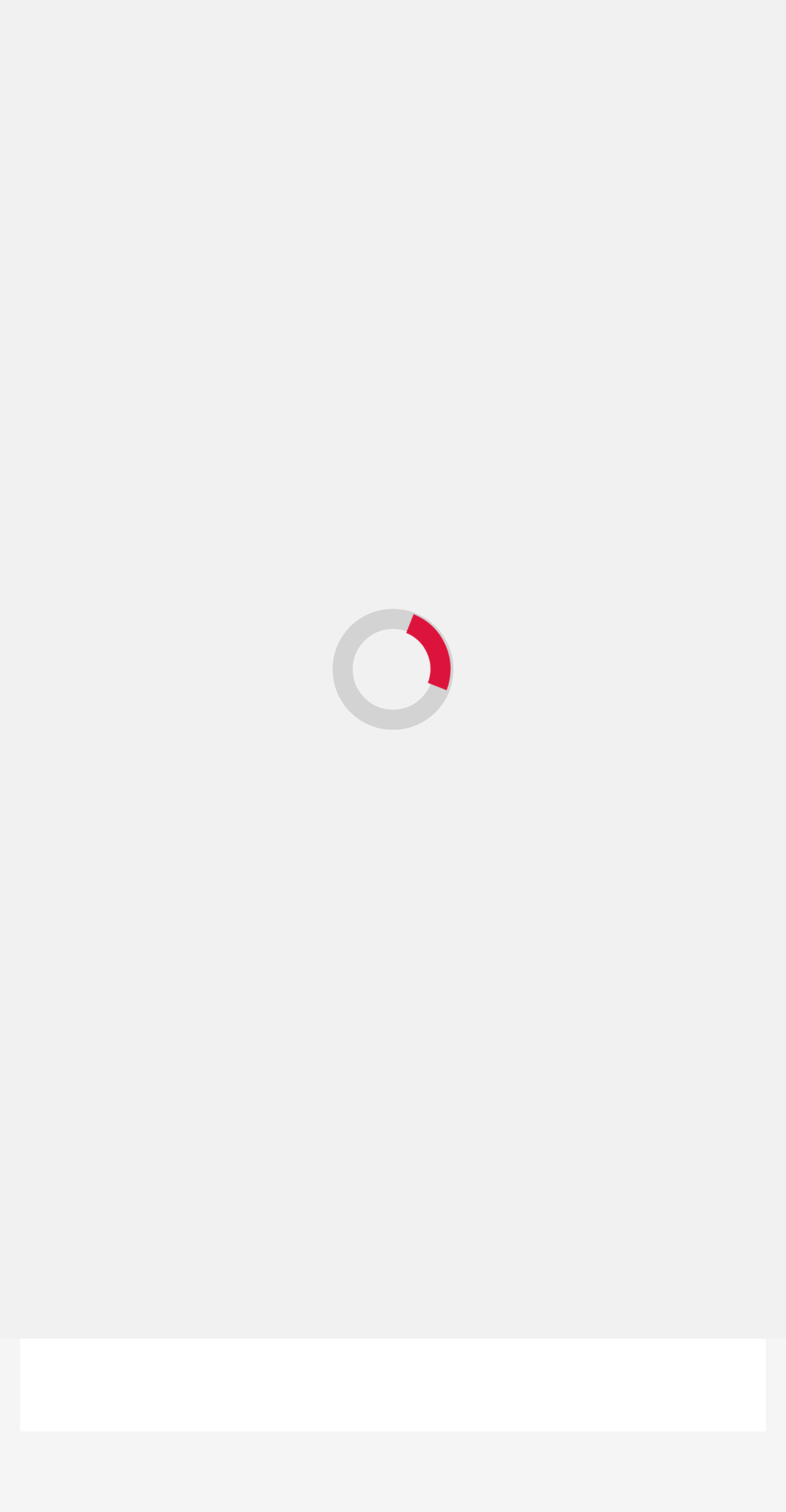Provide an in-depth caption for the elements present on the webpage.

The webpage appears to be a news article page, specifically about the Men's Hundred cricket tournament. At the top of the page, there are several advertisements and links, including "Dog Training", "Get A Flat Belly When You Drink This Tonic", "Get The Perfect Smile For Less", and "Stop Paying Too Much For Your Business Logo", which are positioned horizontally across the top of the page.

Below these links, there is a primary menu link, followed by a search icon (represented by the Unicode character '\uf002') on the top right corner of the page. The main content of the page is an article, which takes up most of the page's real estate.

The article's header section contains a link to the "News" section, a heading that reads "The Hundred: Brave go top of the table, Fire crash out", and a timestamp indicating that the article was published "3 years ago". There is also a link to the author's profile, "wabistoz", positioned below the timestamp.

The article's content is not explicitly described in the accessibility tree, but based on the meta description, it appears to be about a fan making a fantastic catch from a Du Plooy six in the Men's Hundred tournament.